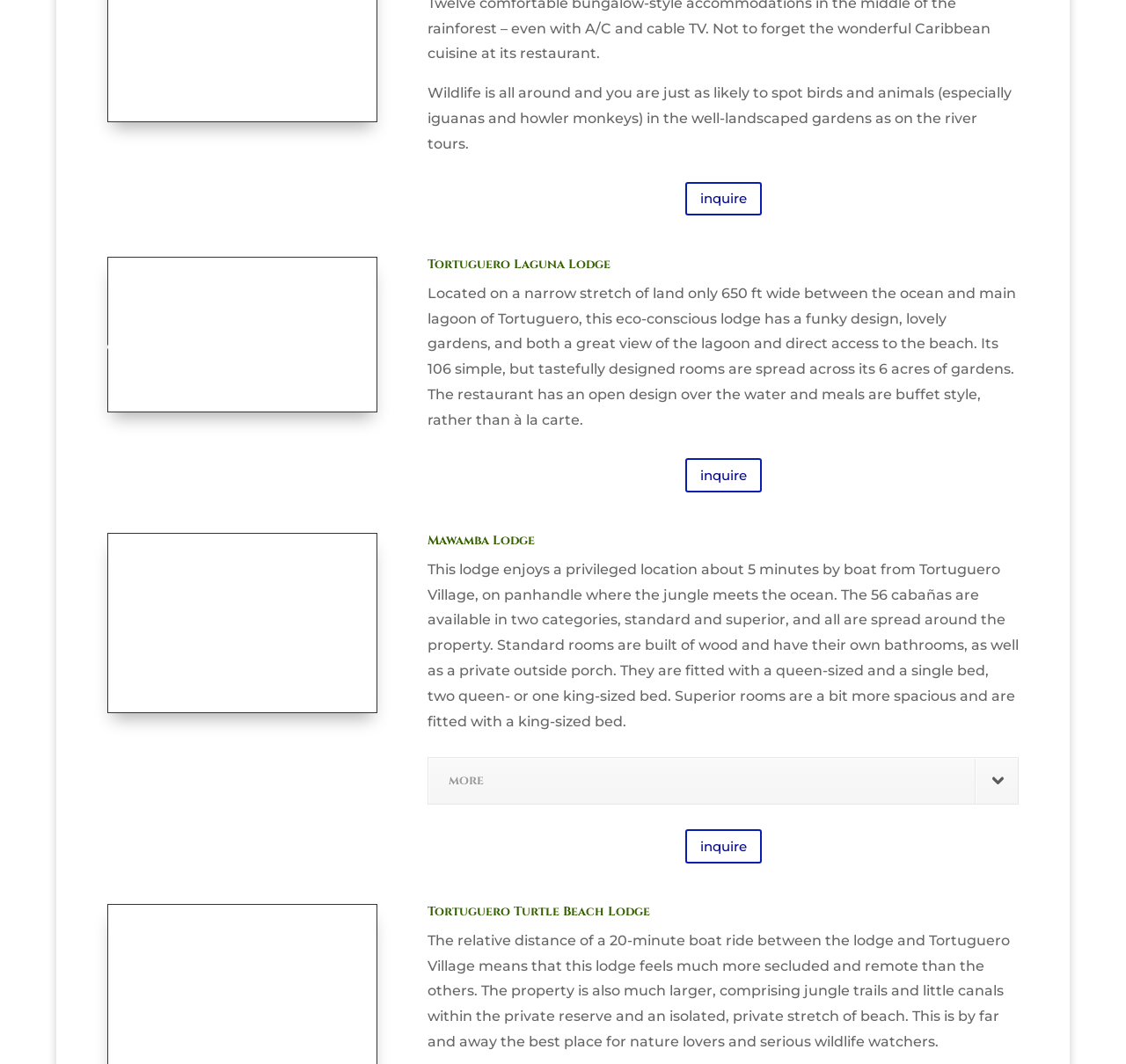Please provide the bounding box coordinates for the element that needs to be clicked to perform the following instruction: "Check 'Mawamba top view'". The coordinates should be given as four float numbers between 0 and 1, i.e., [left, top, right, bottom].

[0.096, 0.657, 0.335, 0.673]